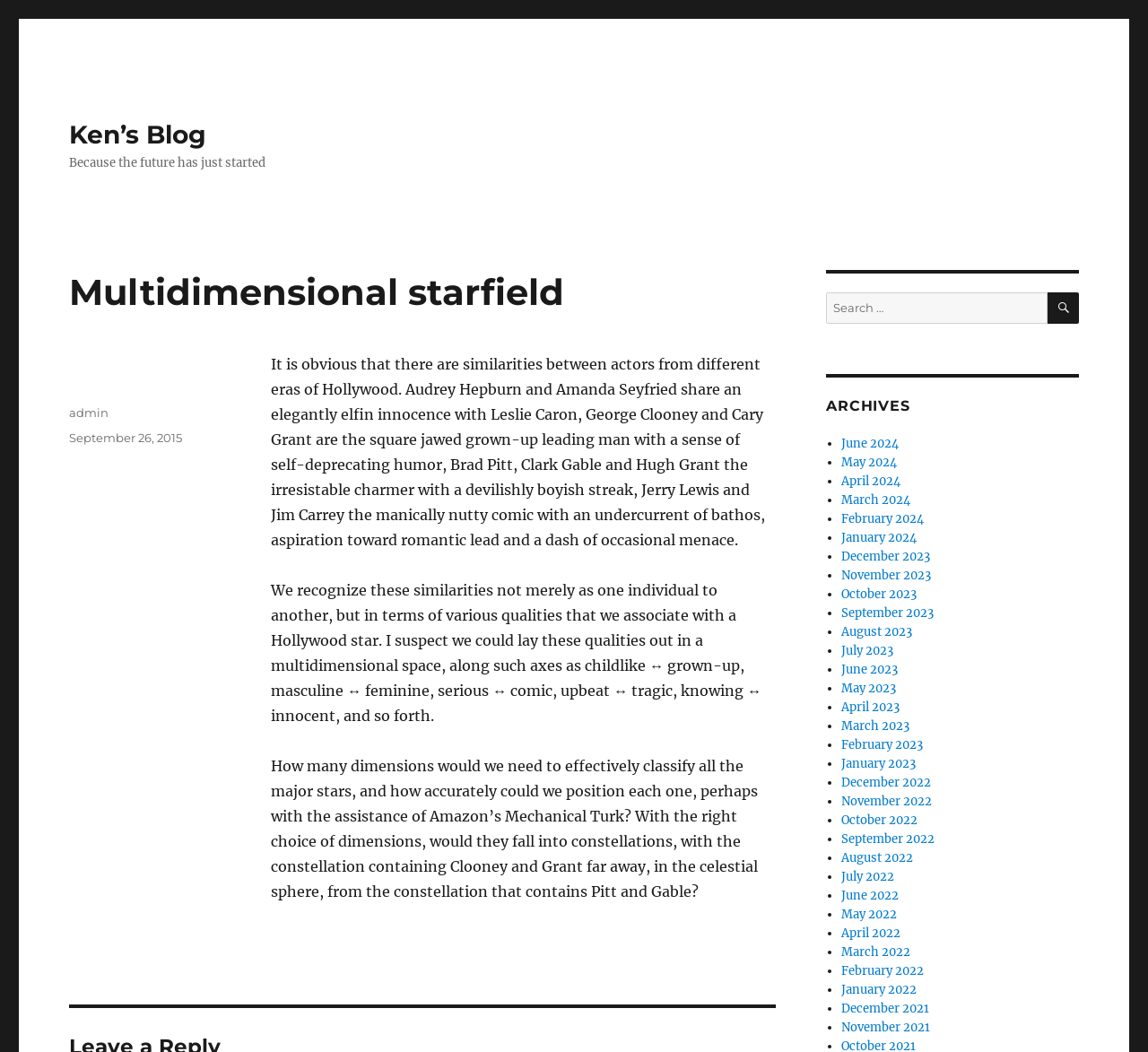Articulate a complete and detailed caption of the webpage elements.

This webpage is a blog post titled "Multidimensional starfield" by Ken. At the top, there is a link to "Ken's Blog" and a static text "Because the future has just started". Below this, there is an article section that takes up most of the page. The article has a heading "Multidimensional starfield" and three paragraphs of text that discuss the similarities between actors from different eras of Hollywood and how these similarities can be classified in a multidimensional space.

At the bottom of the article, there is a footer section that contains information about the author and the post date, which is September 26, 2015. To the right of the article, there is a search box with a button labeled "SEARCH" and a heading "ARCHIVES" that lists links to previous months, from June 2024 to January 2022, with bullet points.